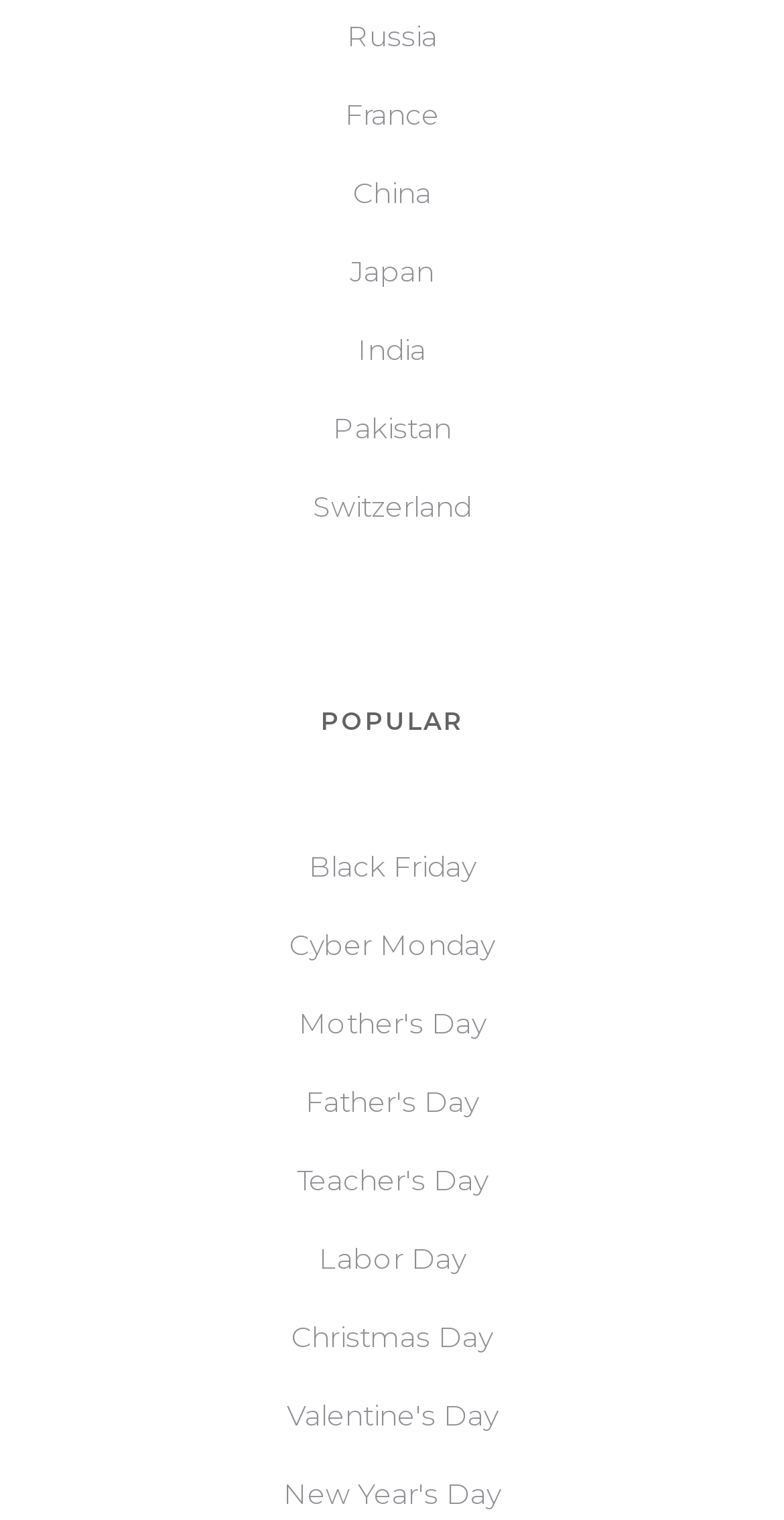Using the details from the image, please elaborate on the following question: What is the theme of the webpage?

Based on the links and text on the webpage, I can infer that the theme of the webpage is related to holidays and celebrations, as it lists various country names and special occasions.